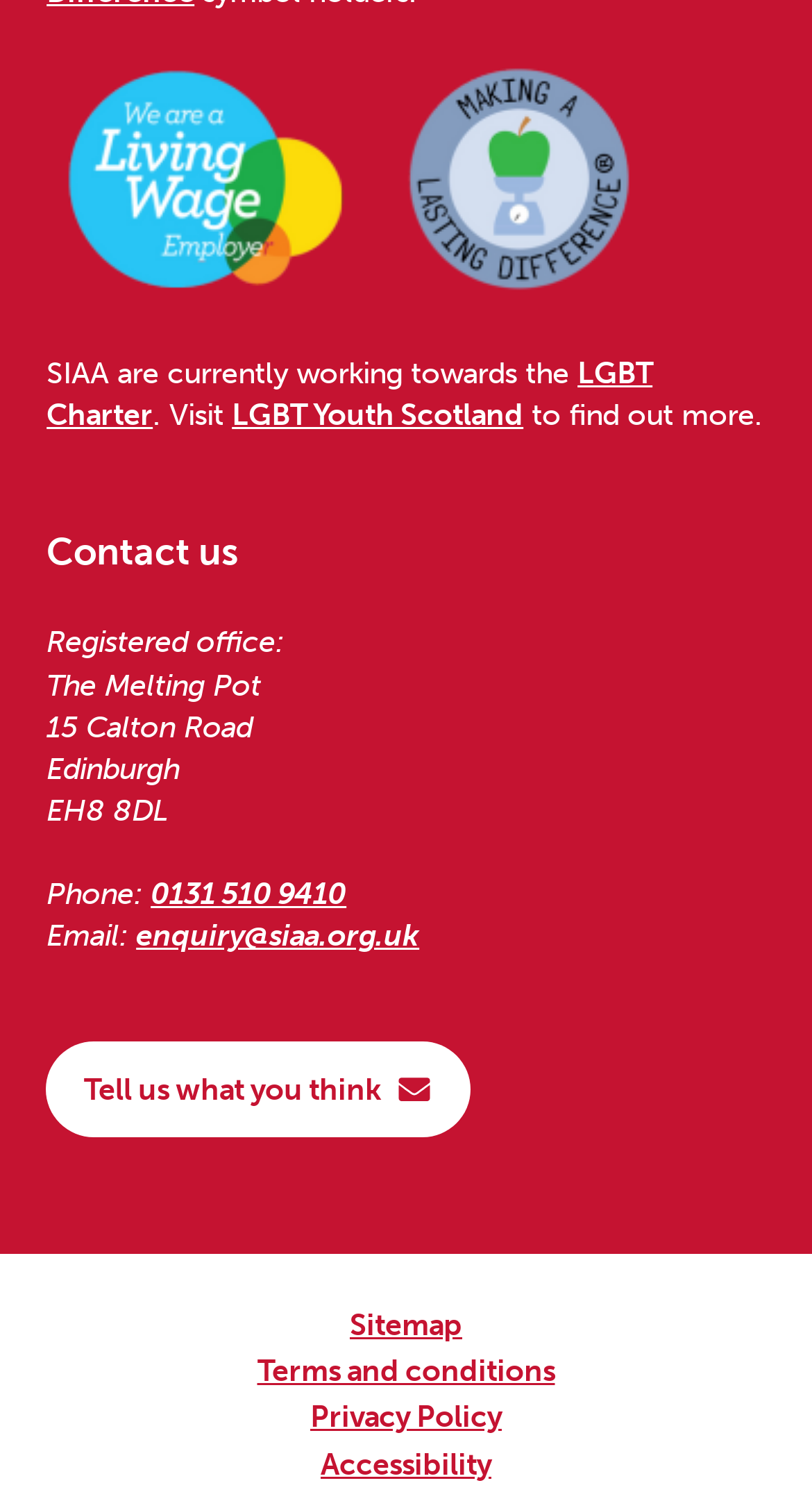What is the organization working towards?
Please provide a detailed and comprehensive answer to the question.

Based on the text 'SIAA are currently working towards the LGBT Charter', it is clear that the organization is working towards the LGBT Charter.